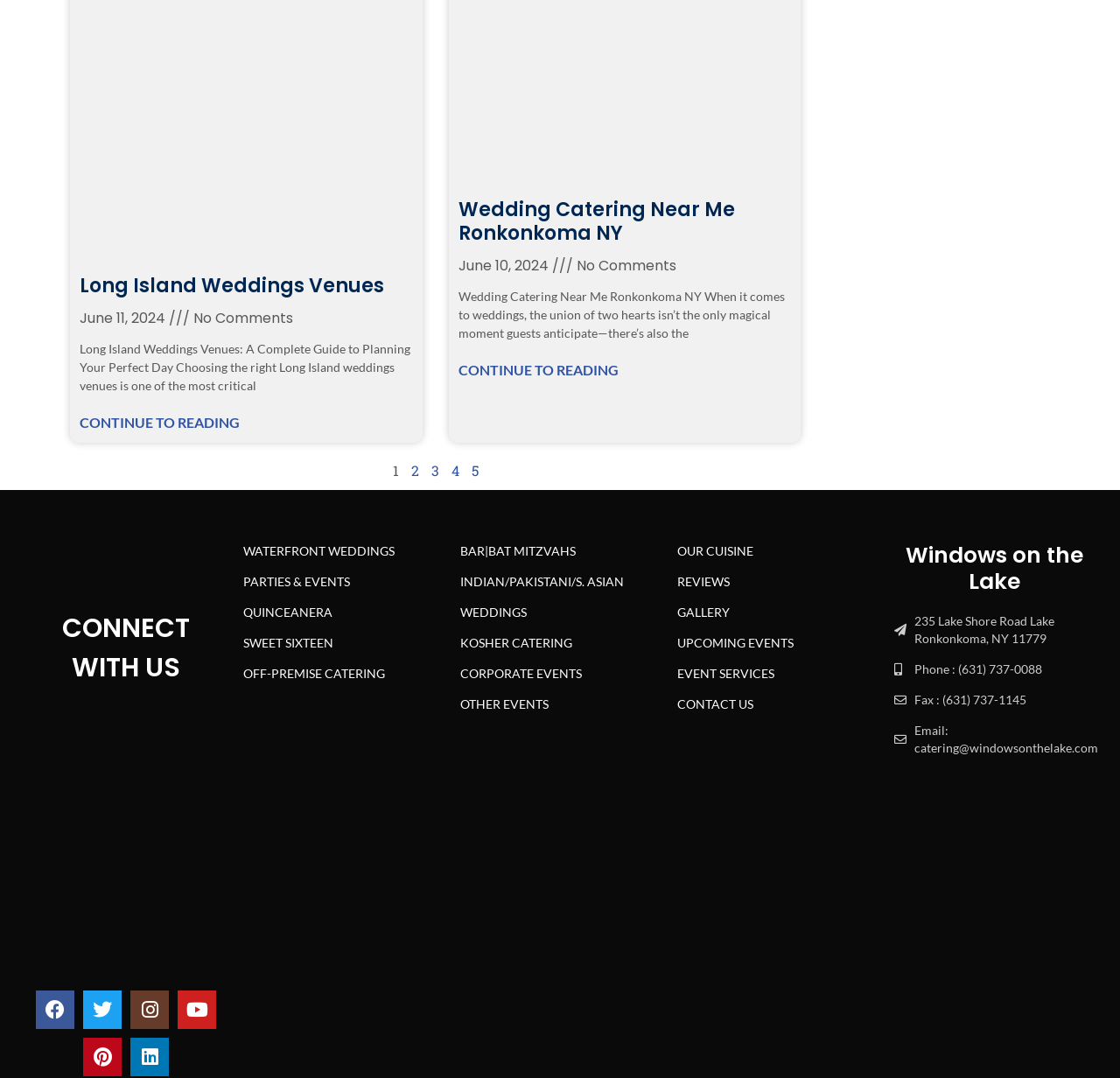Please find the bounding box coordinates (top-left x, top-left y, bottom-right x, bottom-right y) in the screenshot for the UI element described as follows: OUR CUISINE

[0.605, 0.503, 0.783, 0.52]